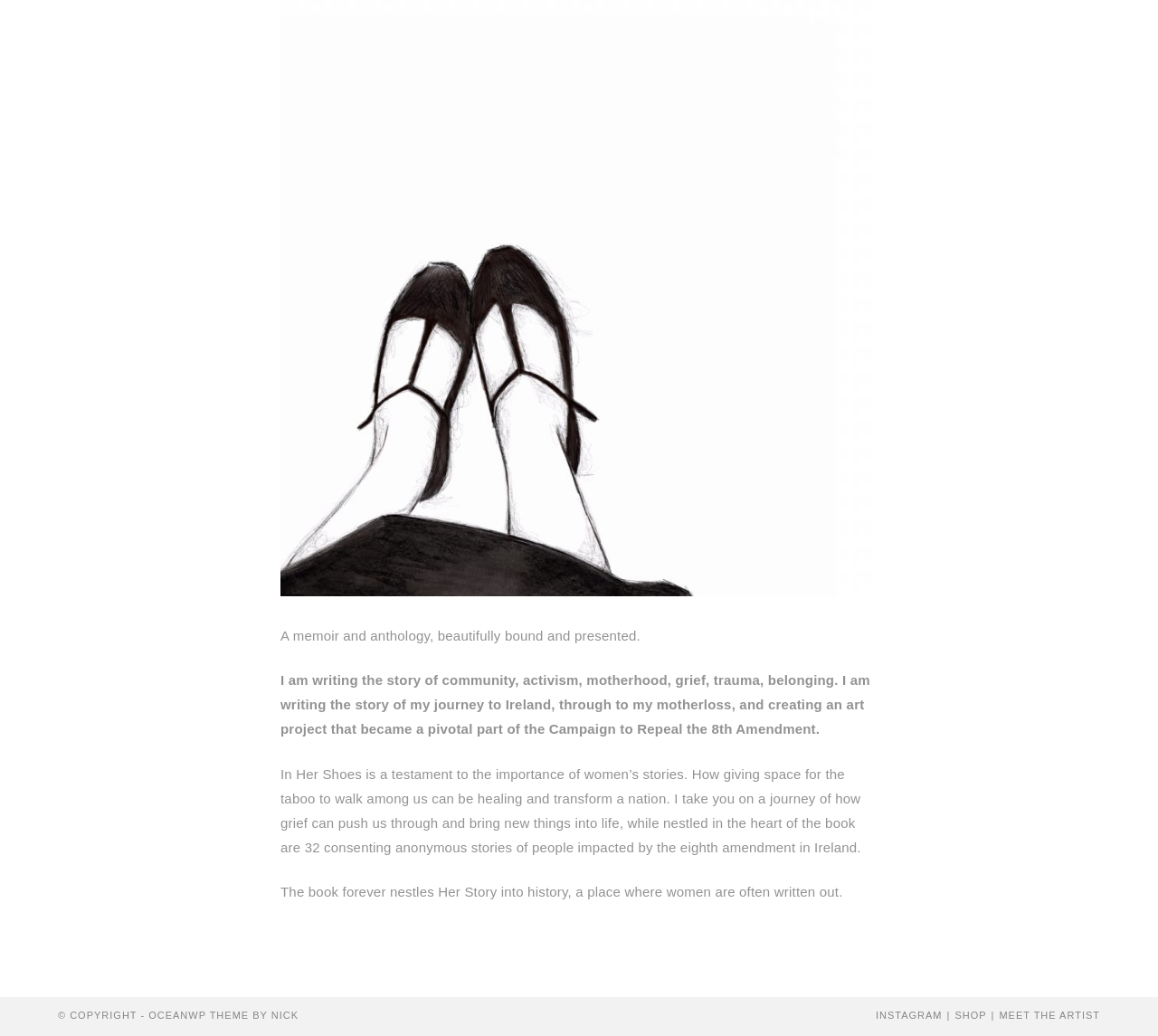What is the book about?
Using the image as a reference, give a one-word or short phrase answer.

Women's stories and activism